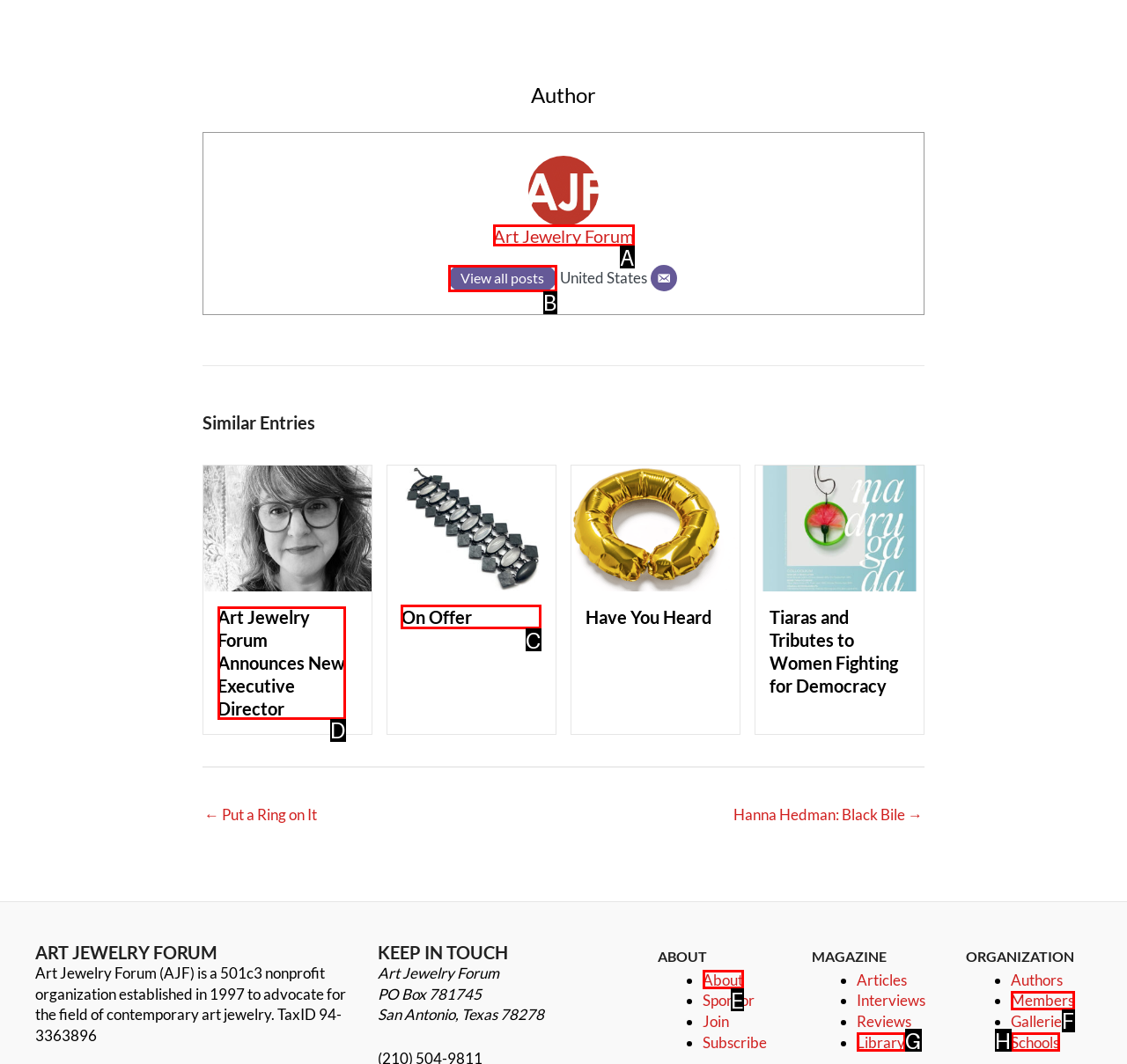To achieve the task: Check On Offer, which HTML element do you need to click?
Respond with the letter of the correct option from the given choices.

C